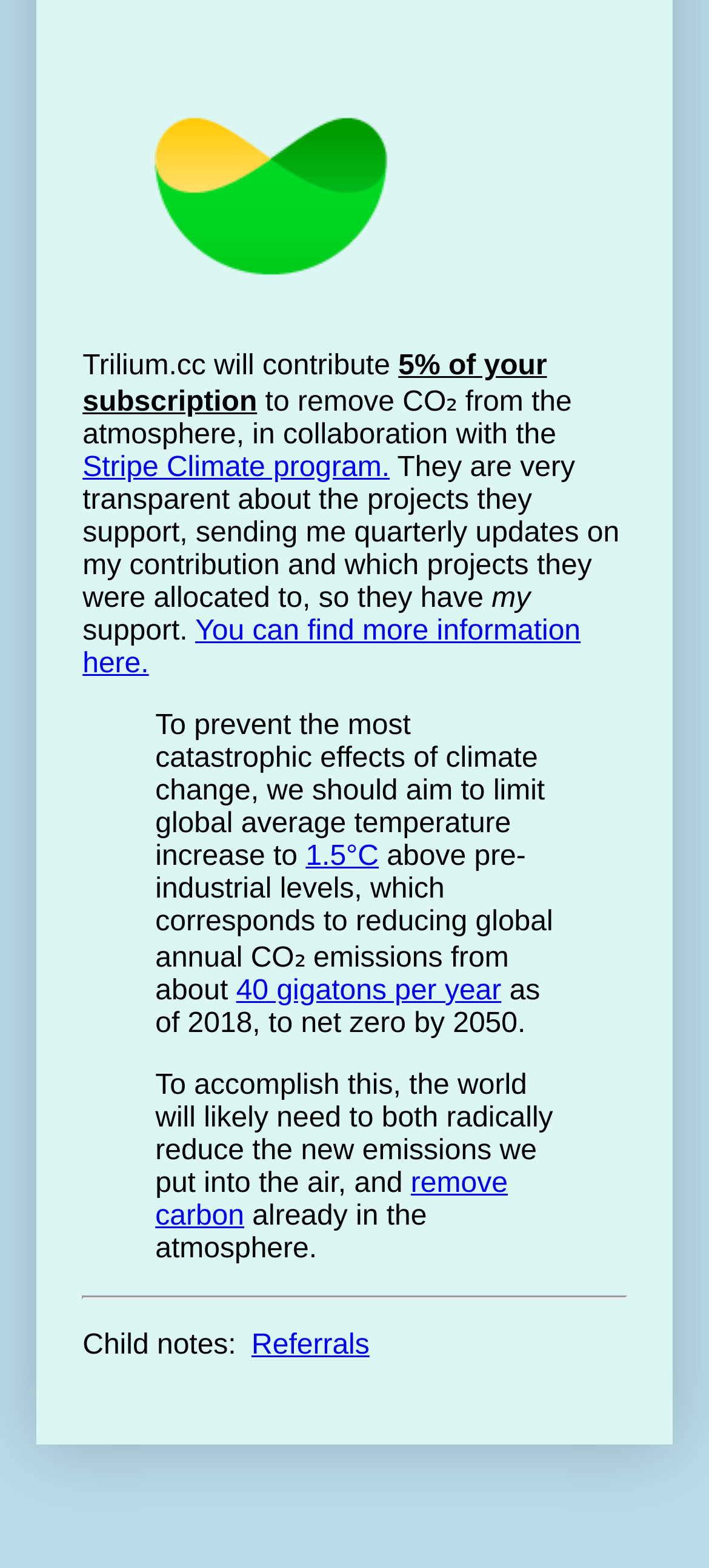From the webpage screenshot, predict the bounding box coordinates (top-left x, top-left y, bottom-right x, bottom-right y) for the UI element described here: 40 gigatons per year

[0.333, 0.622, 0.707, 0.642]